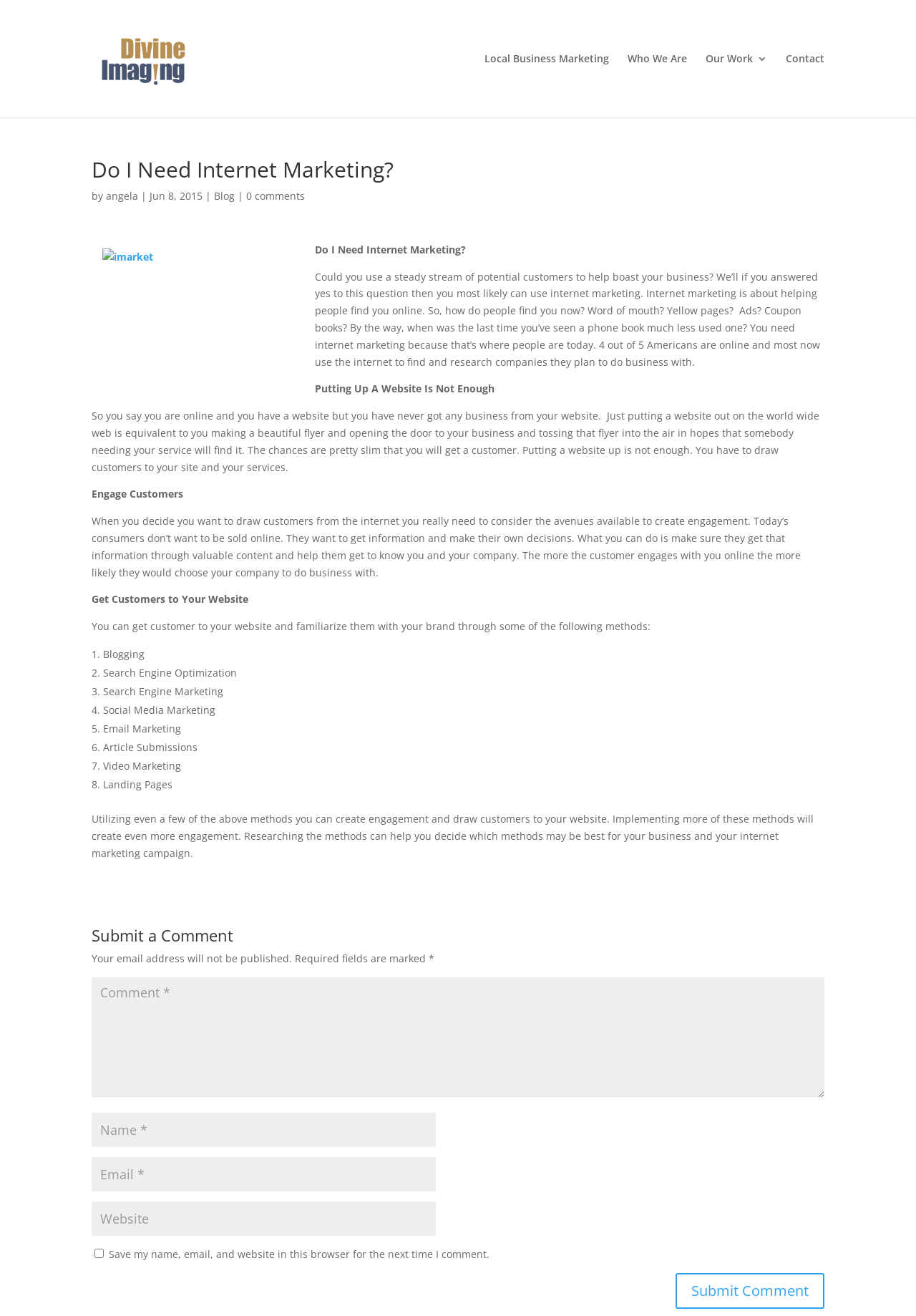Based on the visual content of the image, answer the question thoroughly: What is the problem with just putting a website out on the world wide web?

The webpage explains that just putting a website out on the world wide web is equivalent to making a beautiful flyer and opening the door to your business and tossing that flyer into the air in hopes that somebody needing your service will find it. The chances are pretty slim that you will get a customer.